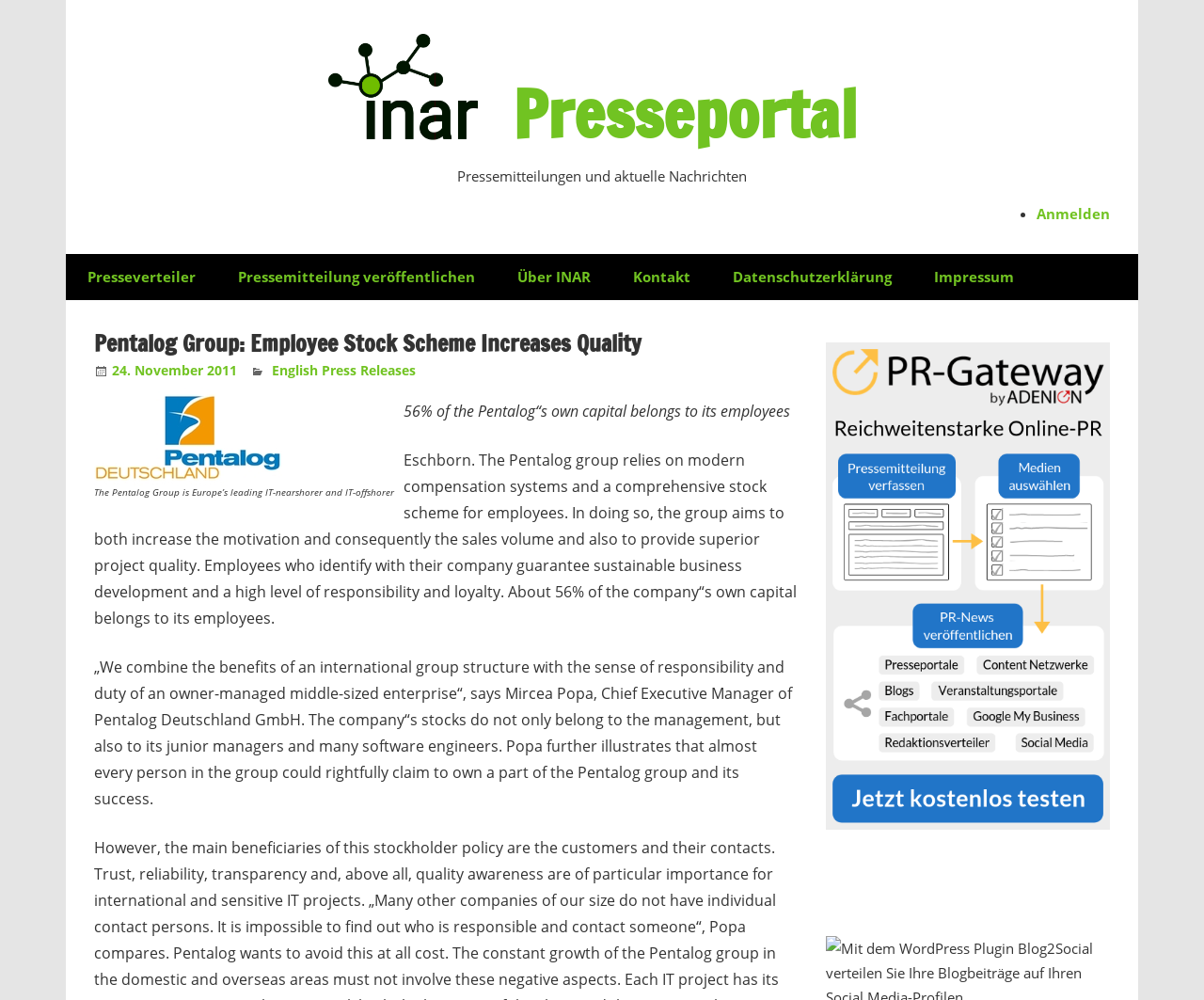Specify the bounding box coordinates of the element's region that should be clicked to achieve the following instruction: "View Pressemitteilungen und aktuelle Nachrichten". The bounding box coordinates consist of four float numbers between 0 and 1, in the format [left, top, right, bottom].

[0.38, 0.167, 0.62, 0.185]